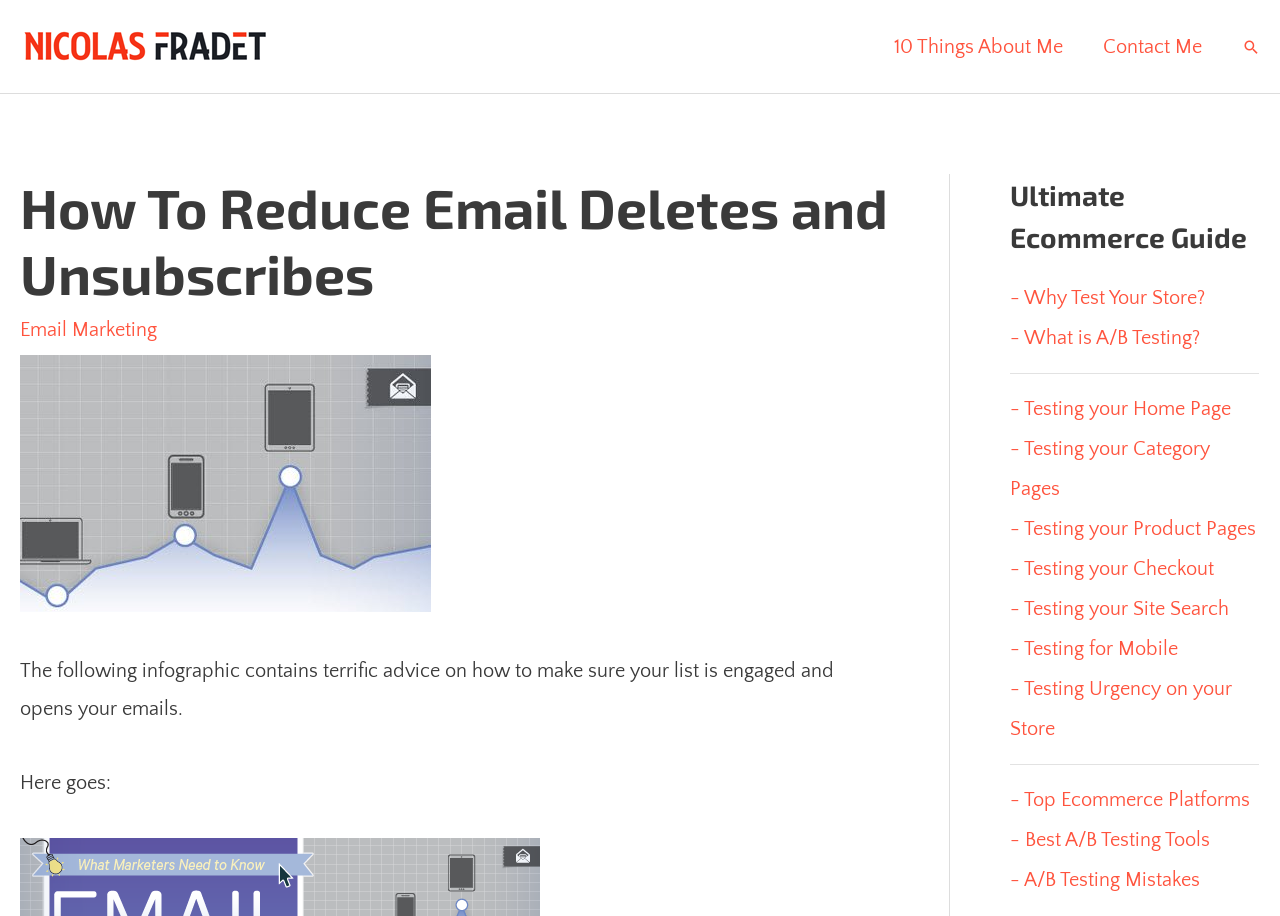What is the topic of the infographic?
Please respond to the question with as much detail as possible.

The topic of the infographic is Email Marketing, which can be inferred from the link element with the text 'Email Marketing' below the main heading.